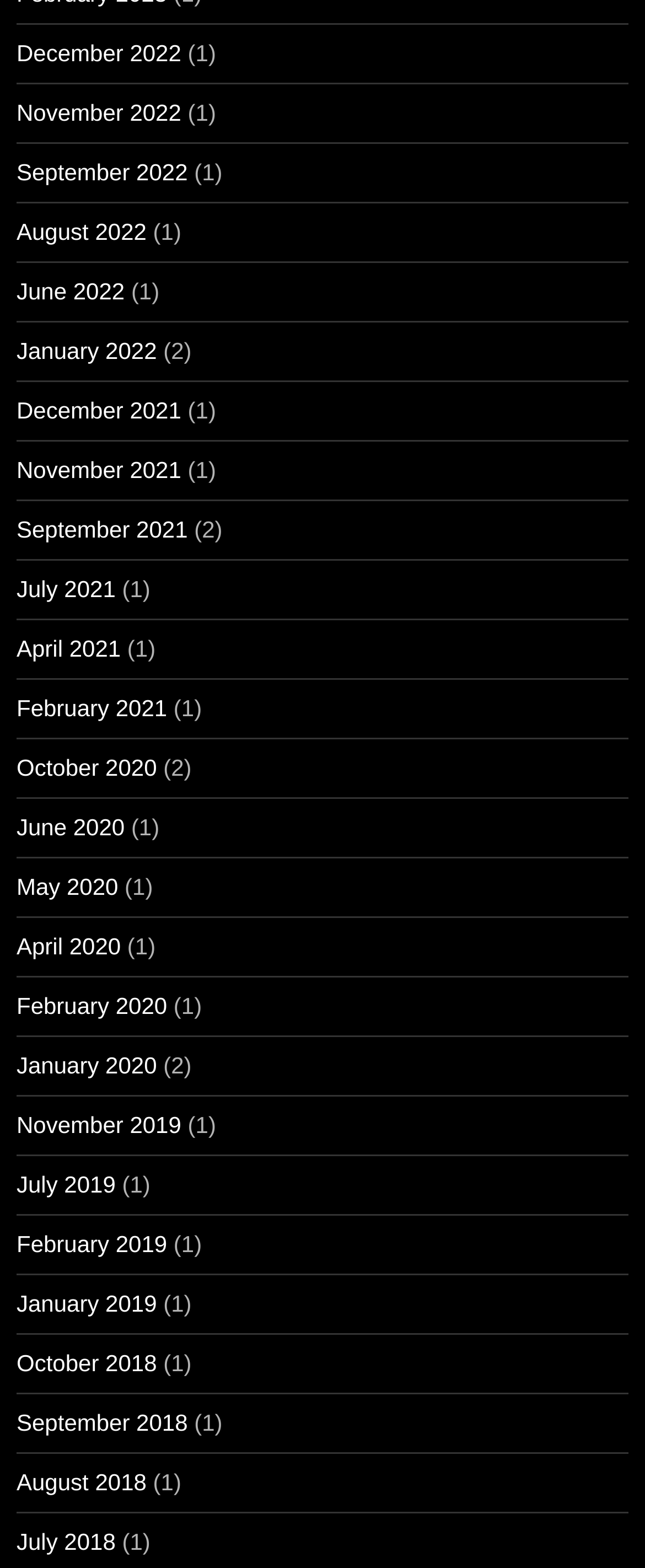Determine the bounding box coordinates of the target area to click to execute the following instruction: "View November 2021."

[0.026, 0.291, 0.281, 0.308]